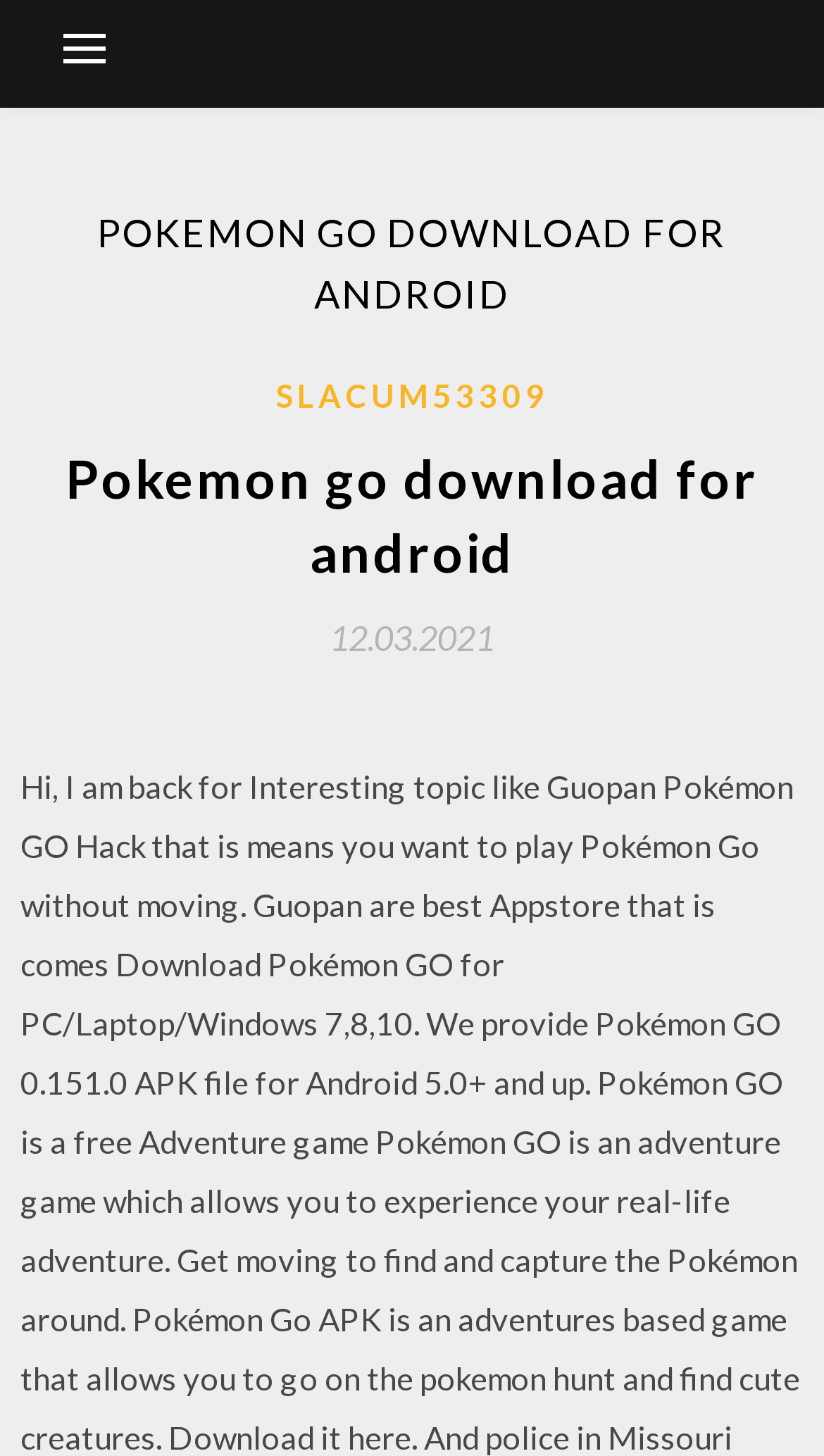Based on the image, provide a detailed response to the question:
What is the name of the app being downloaded?

Based on the webpage content, specifically the header 'POKEMON GO DOWNLOAD FOR ANDROID', it can be inferred that the app being downloaded is Pokemon Go.